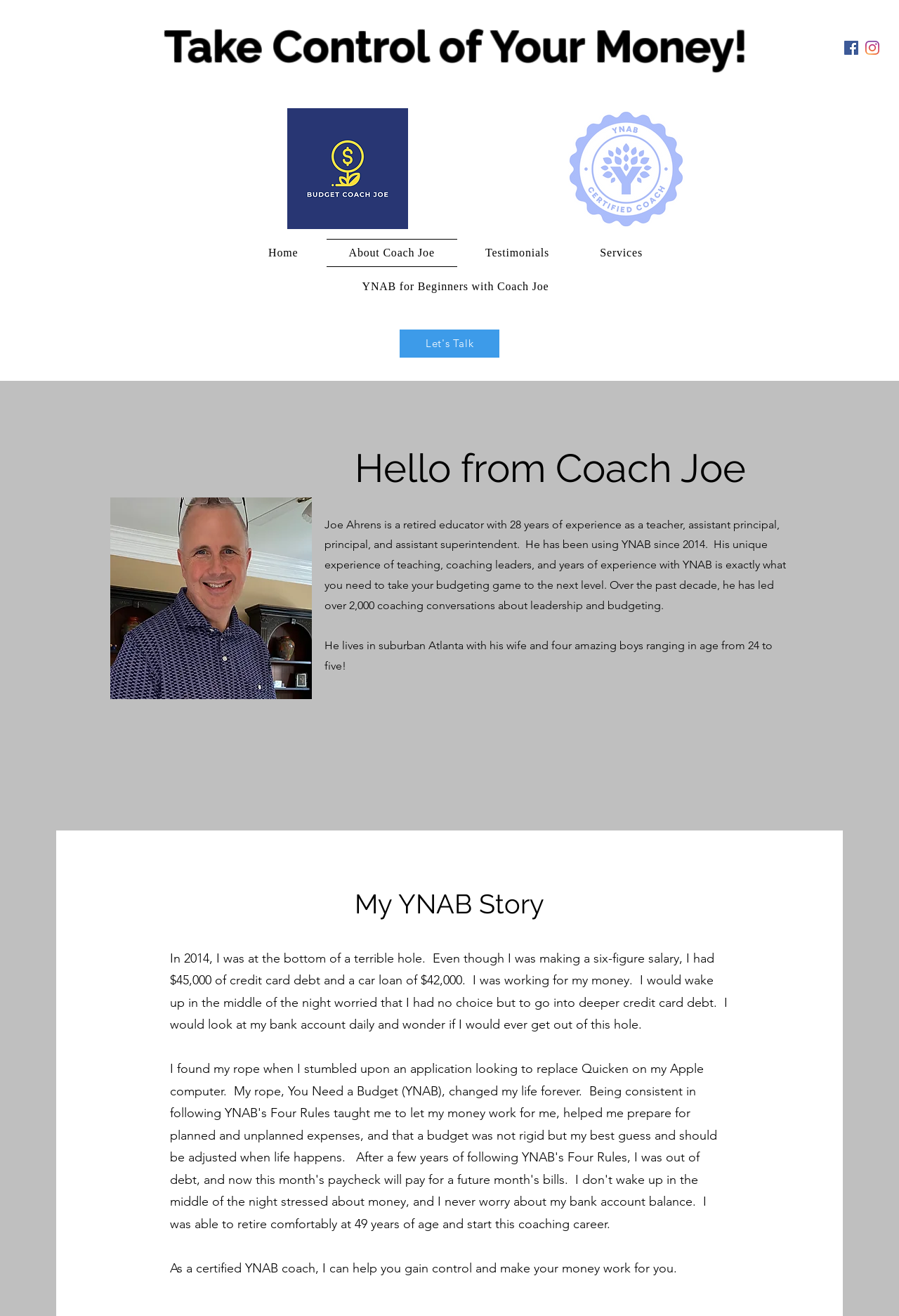Can you pinpoint the bounding box coordinates for the clickable element required for this instruction: "Navigate to Home"? The coordinates should be four float numbers between 0 and 1, i.e., [left, top, right, bottom].

[0.273, 0.181, 0.357, 0.203]